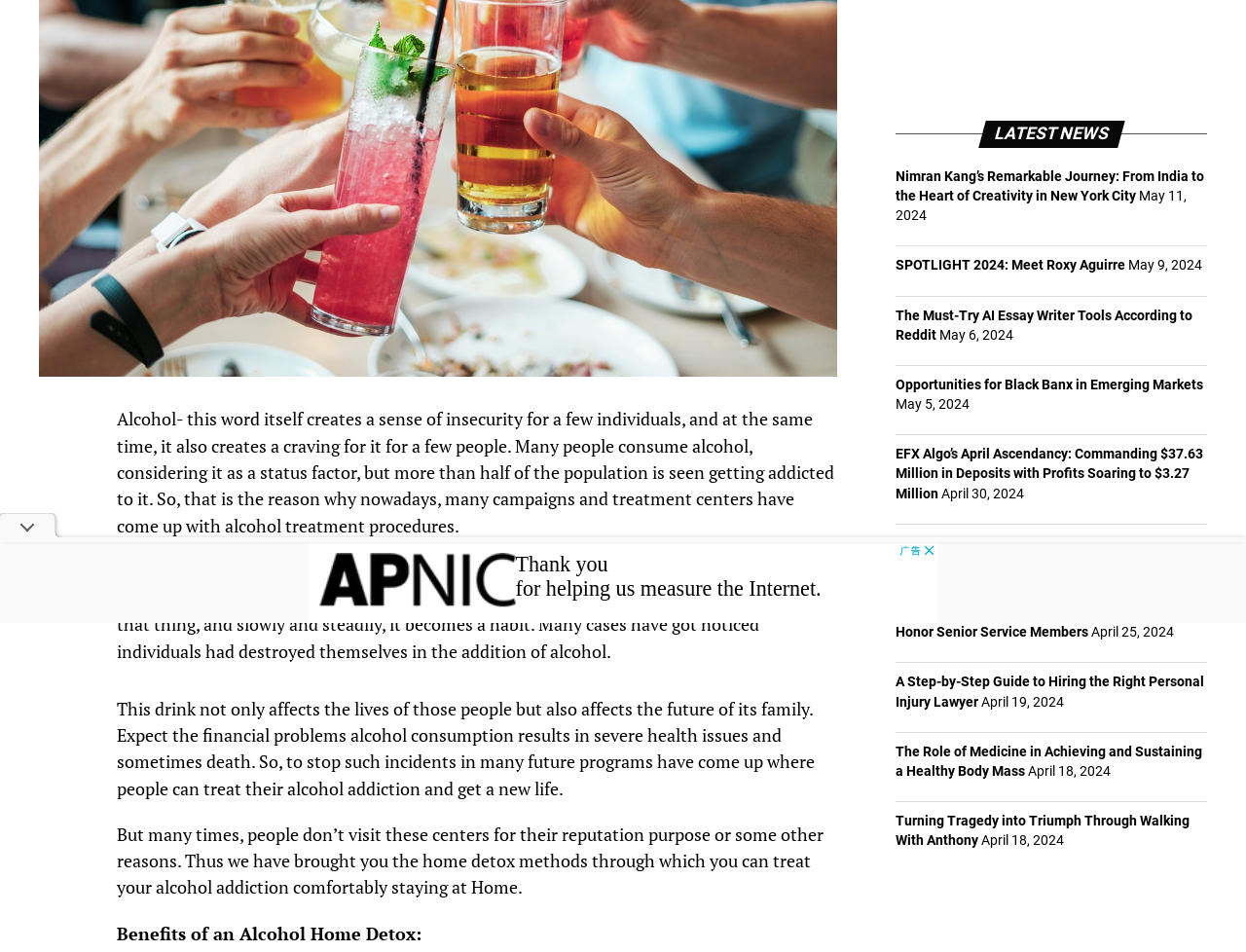Given the description of the UI element: "aria-label="Advertisement" name="aswift_5" title="Advertisement"", predict the bounding box coordinates in the form of [left, top, right, bottom], with each value being a float between 0 and 1.

[0.248, 0.57, 0.752, 0.654]